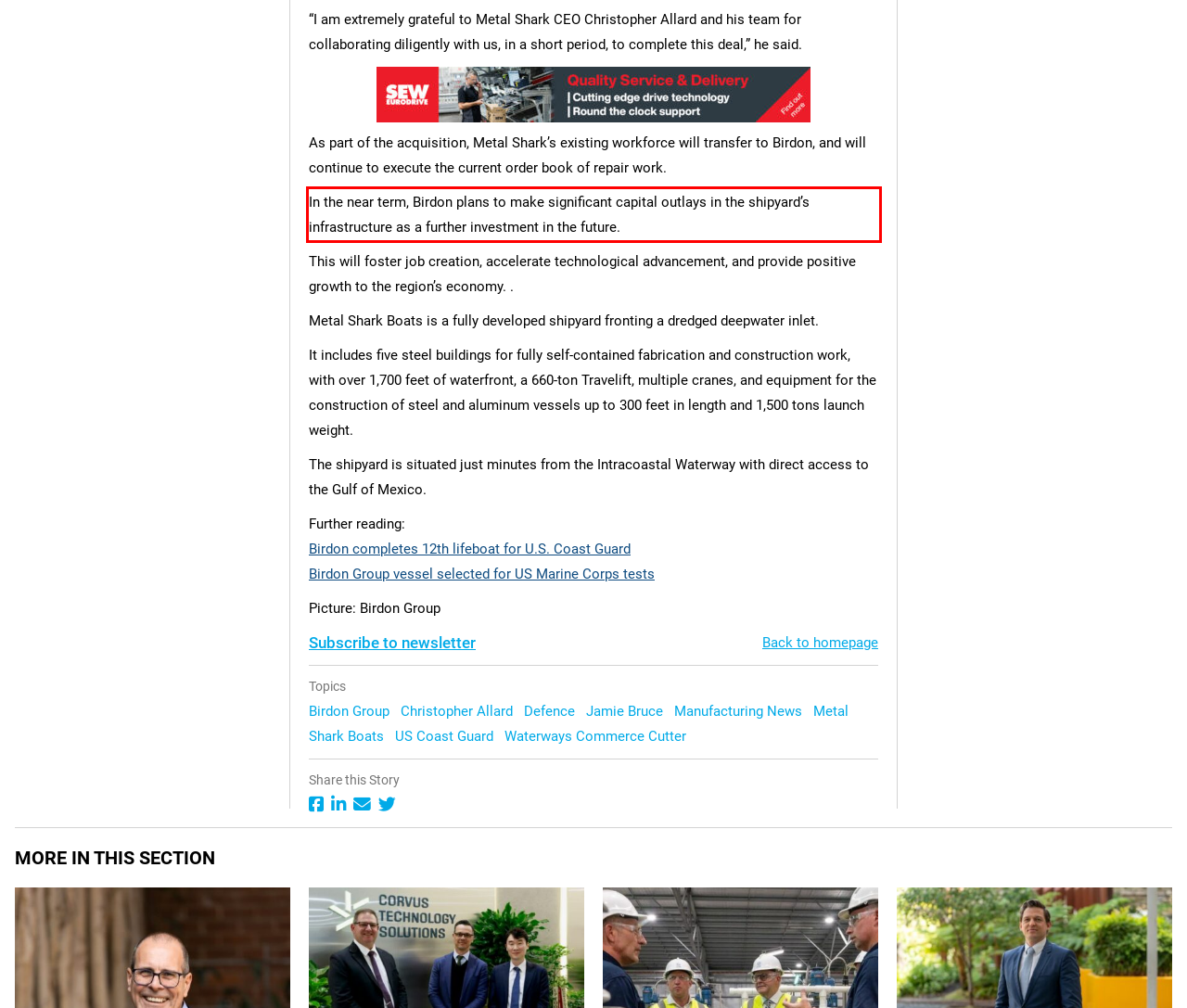Using the provided screenshot of a webpage, recognize the text inside the red rectangle bounding box by performing OCR.

In the near term, Birdon plans to make significant capital outlays in the shipyard’s infrastructure as a further investment in the future.